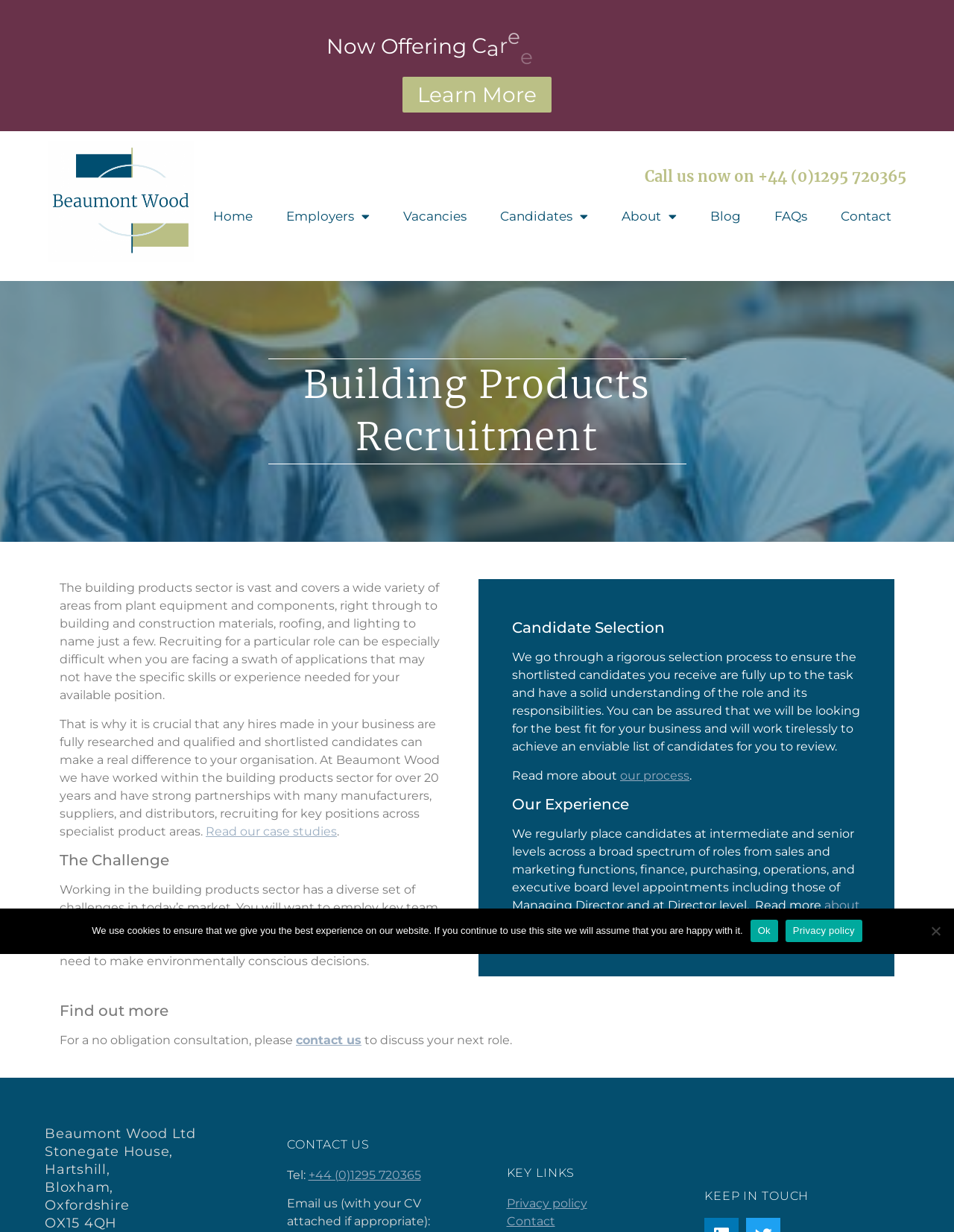What is the phone number to contact?
Using the image as a reference, answer the question with a short word or phrase.

+44 (0)1295 720365